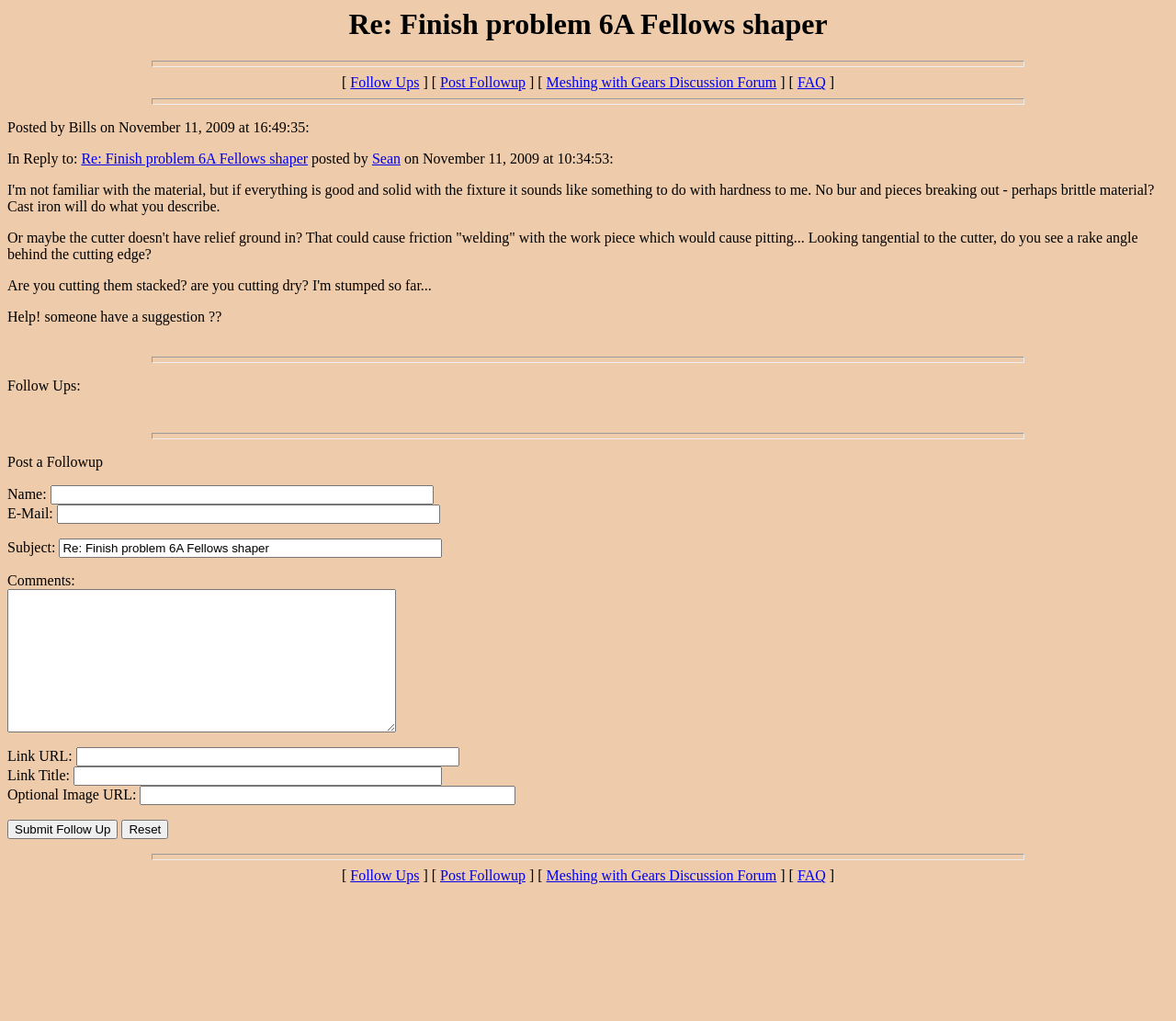What is the topic of the discussion?
Please provide a single word or phrase in response based on the screenshot.

Finish problem 6A Fellows shaper